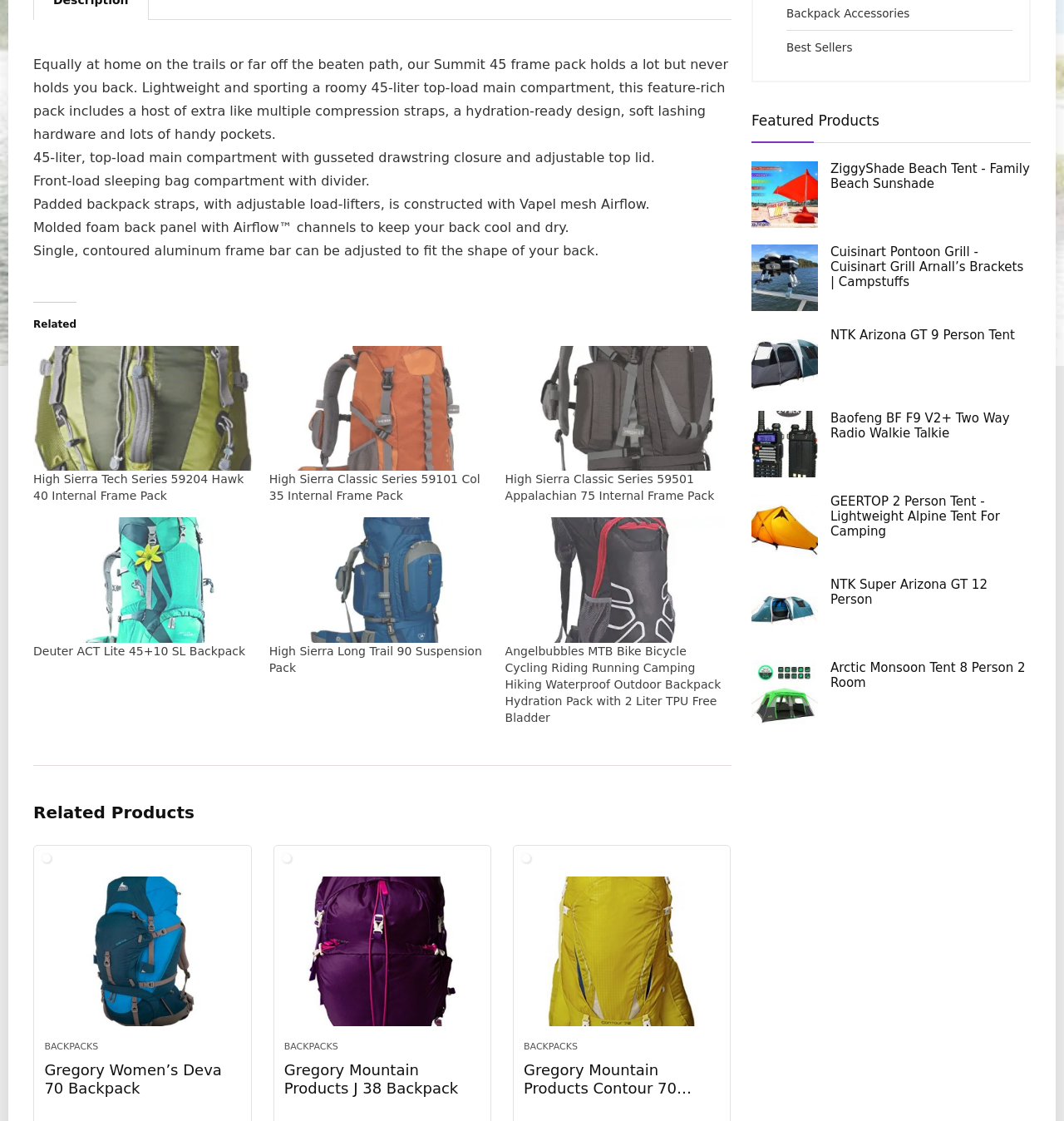Identify the bounding box for the UI element specified in this description: "title="Reggae & Dancehall Vocals"". The coordinates must be four float numbers between 0 and 1, formatted as [left, top, right, bottom].

None